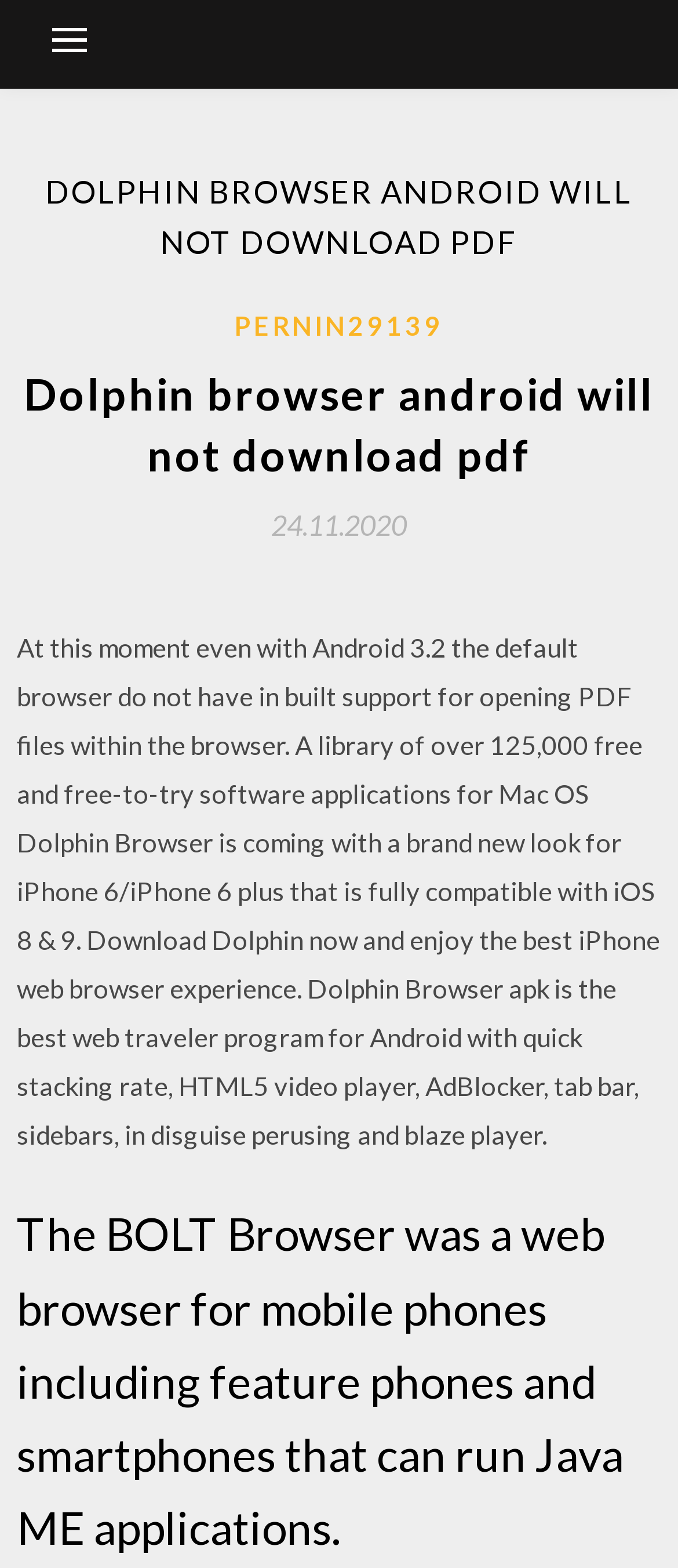Please provide a one-word or short phrase answer to the question:
What is the limitation of the default browser on Android 3.2?

No built-in support for opening PDF files